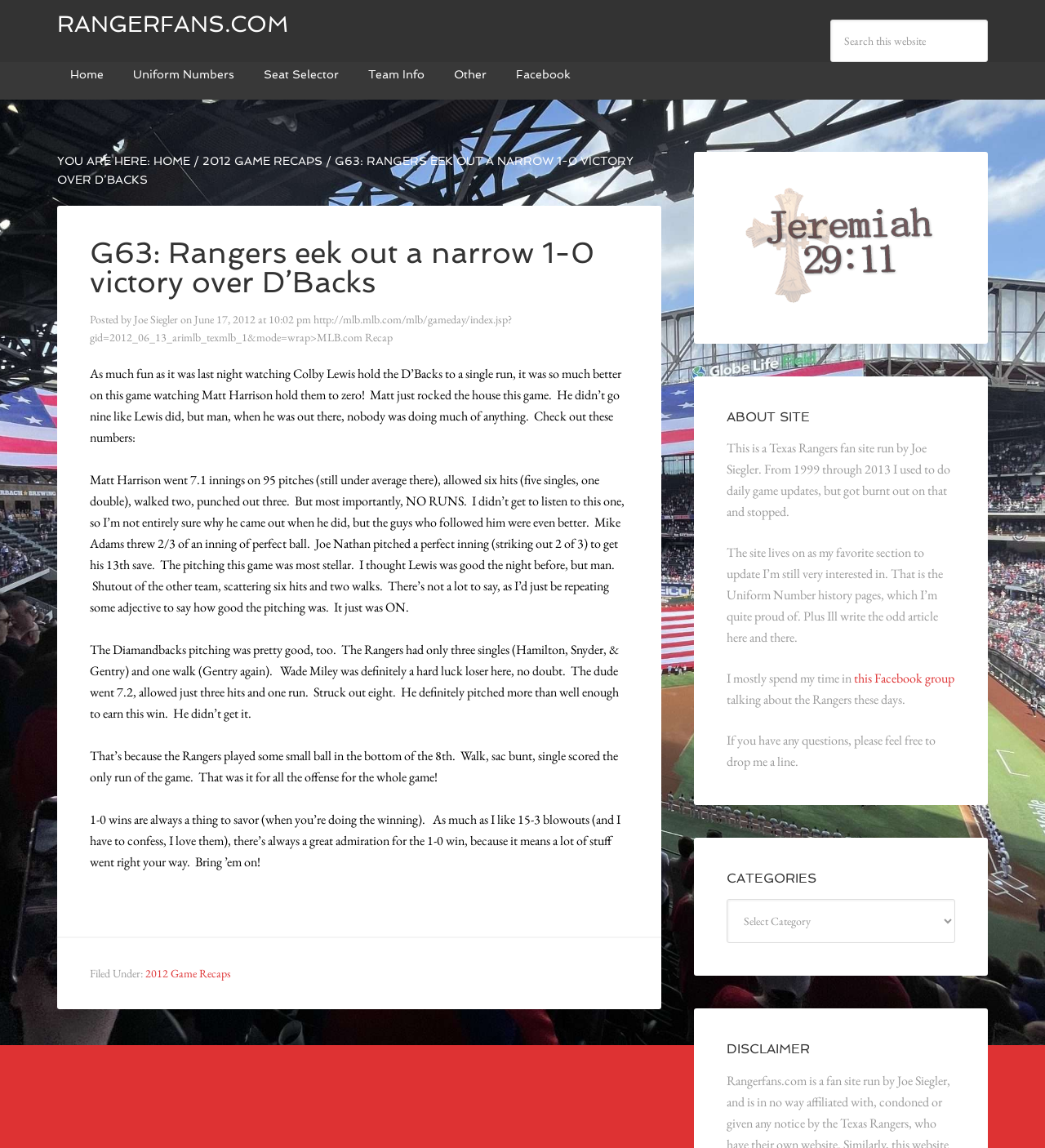What is the name of the Facebook group mentioned in the webpage?
Based on the image content, provide your answer in one word or a short phrase.

this Facebook group